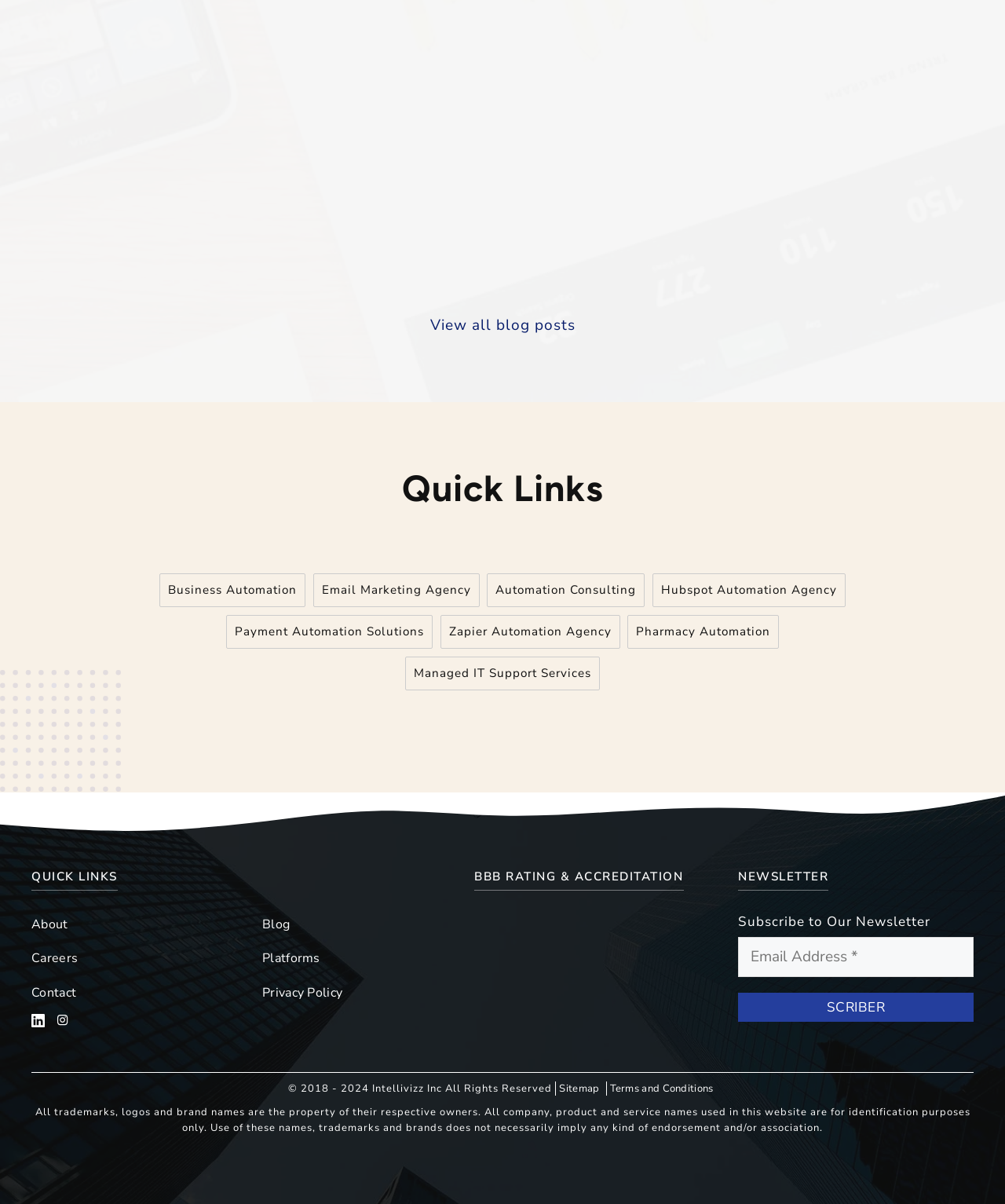Provide the bounding box coordinates for the UI element that is described as: "Privacy Policy".

[0.261, 0.817, 0.341, 0.832]